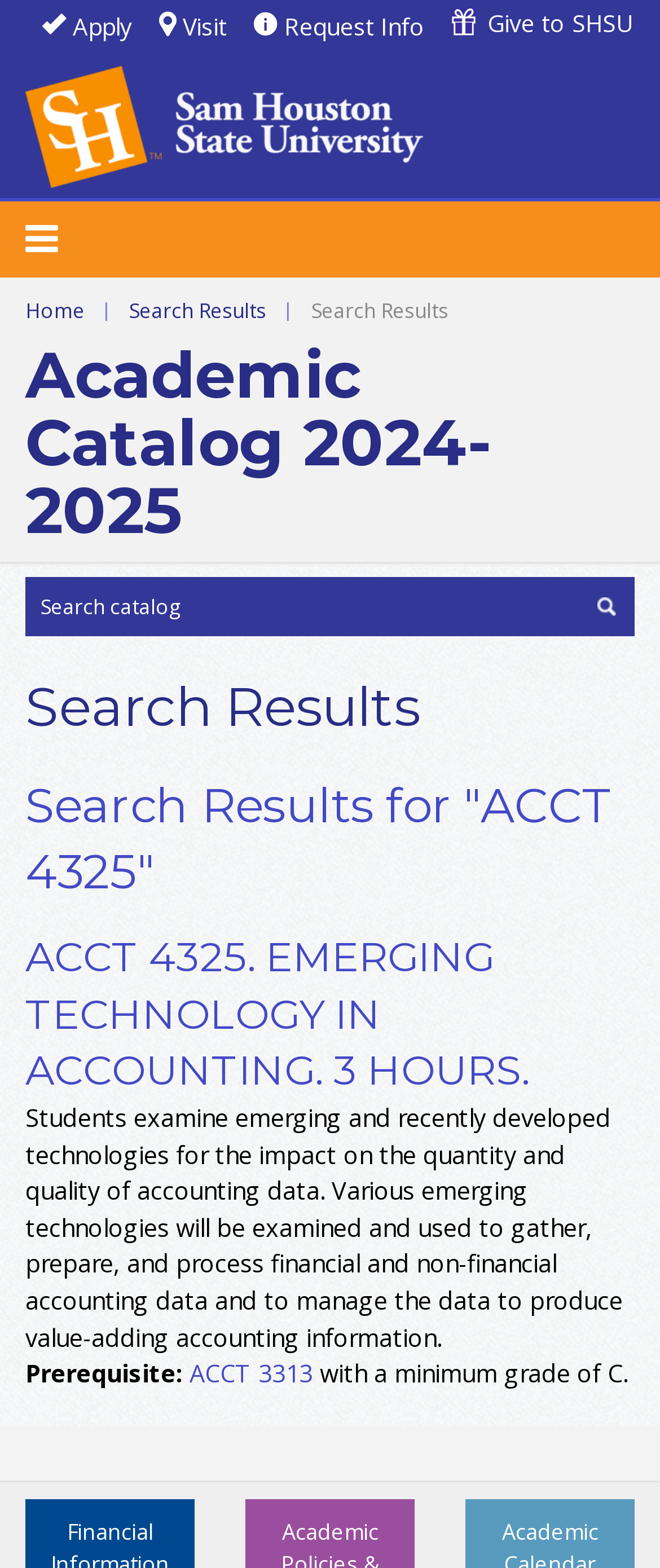Extract the bounding box coordinates for the UI element described by the text: "alt="Sam Houston State University"". The coordinates should be in the form of [left, top, right, bottom] with values between 0 and 1.

[0.038, 0.101, 0.641, 0.125]